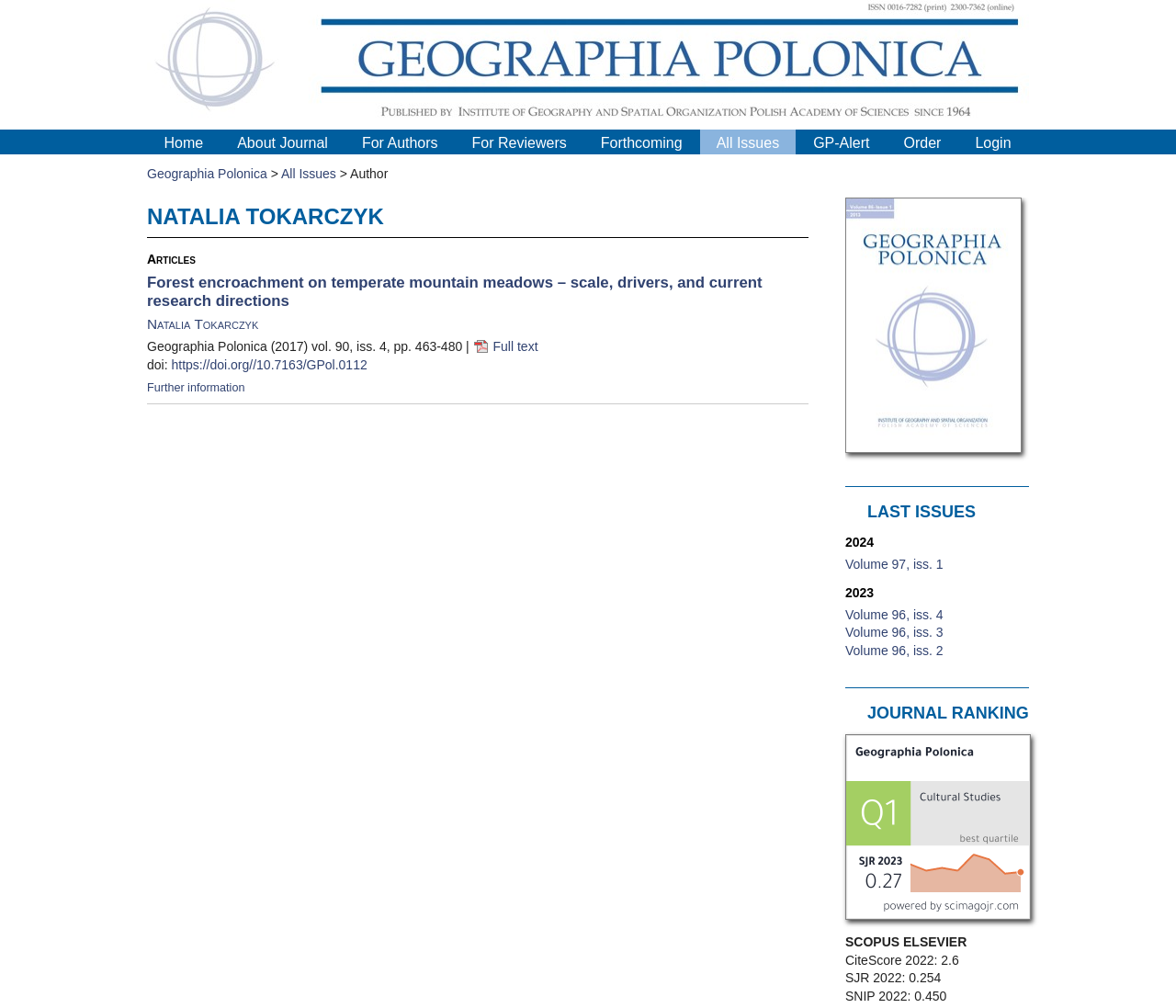What is the title of the last issue?
Using the image as a reference, answer the question with a short word or phrase.

Volume 97, iss. 1